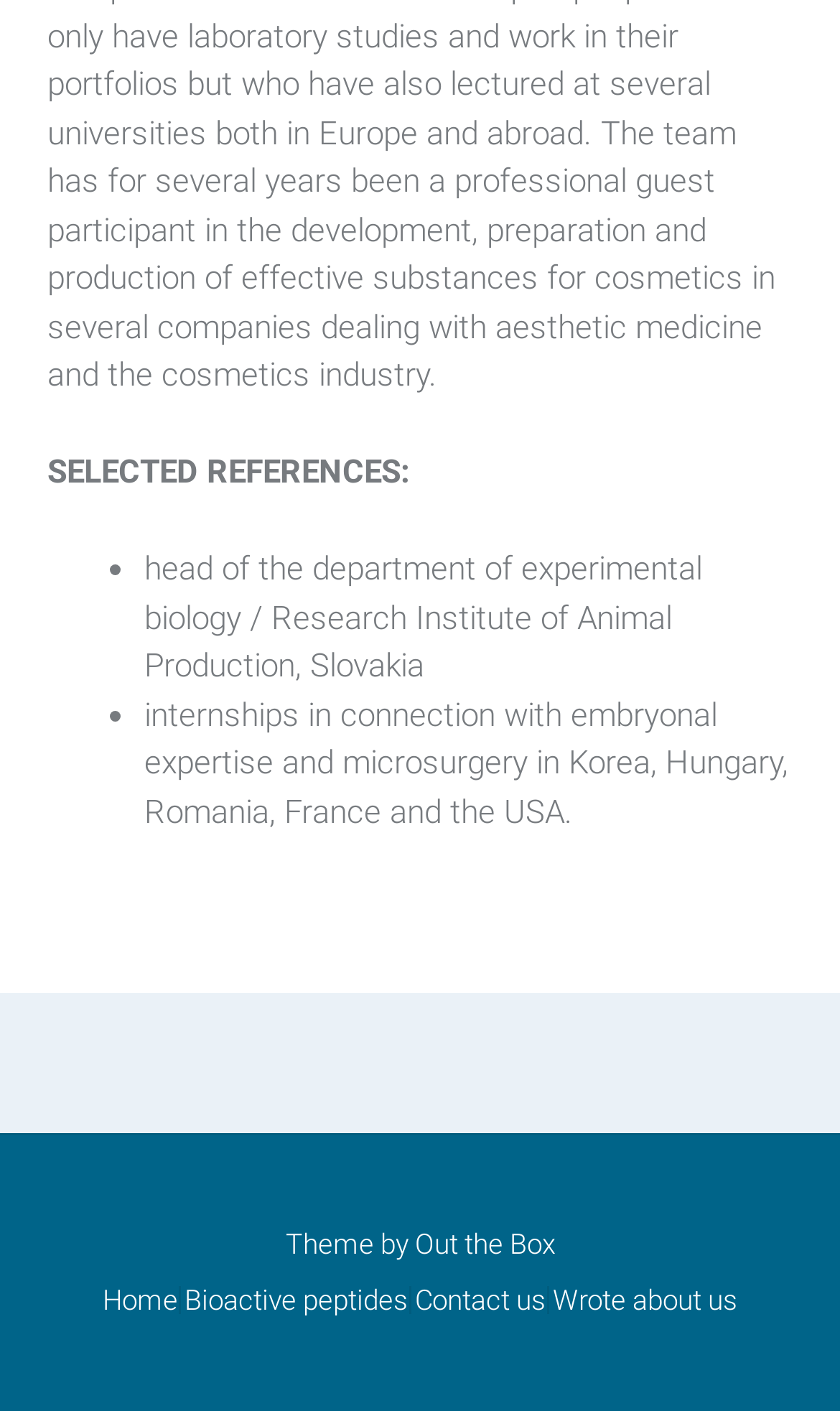What is the theme of the webpage?
Using the details shown in the screenshot, provide a comprehensive answer to the question.

The theme of the webpage is mentioned in the StaticText element with the text 'Theme by' followed by a link to 'Out the Box'. This indicates that the webpage is using a theme called 'Out the Box'.